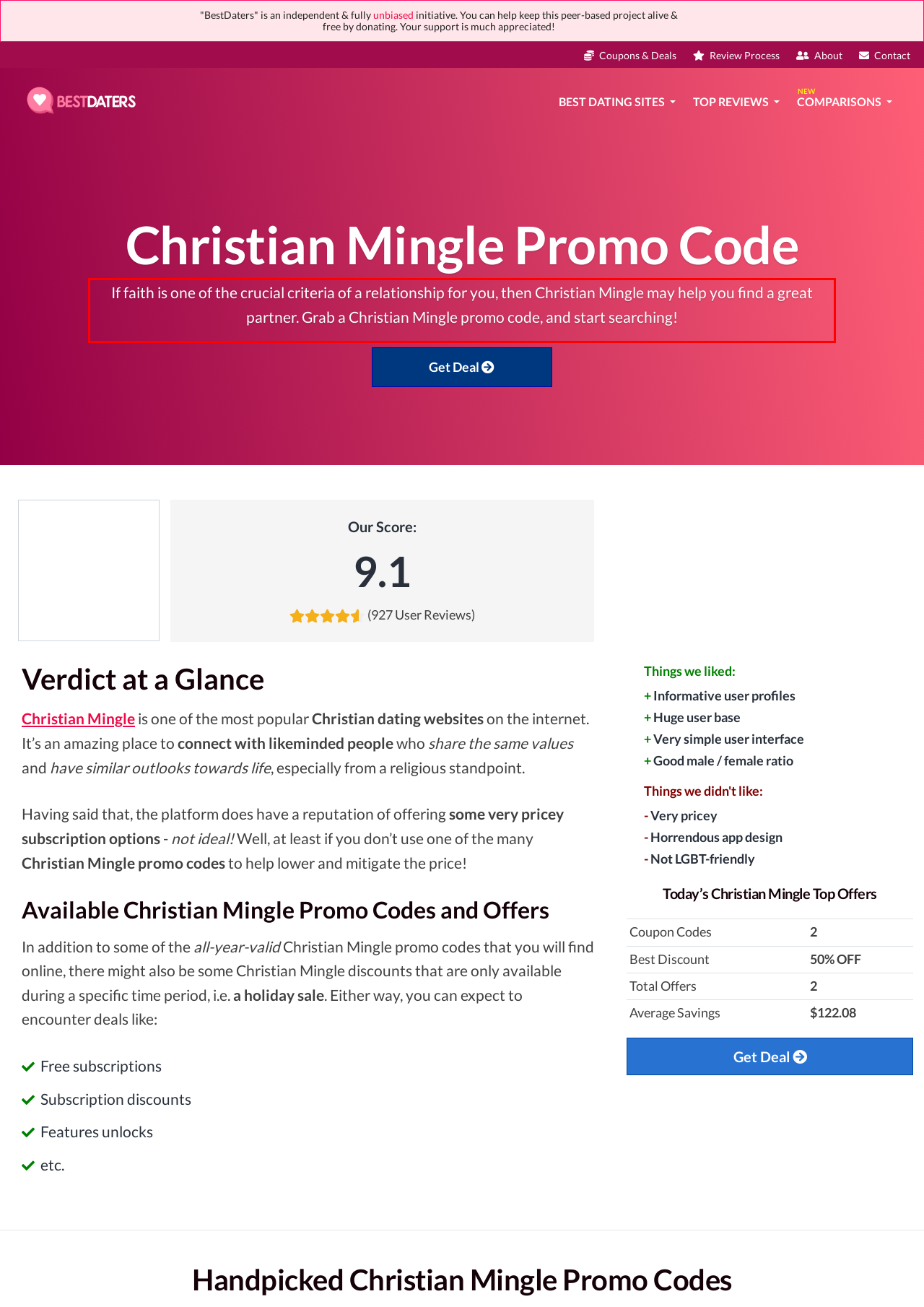Please identify and extract the text content from the UI element encased in a red bounding box on the provided webpage screenshot.

If faith is one of the crucial criteria of a relationship for you, then Christian Mingle may help you find a great partner. Grab a Christian Mingle promo code, and start searching!